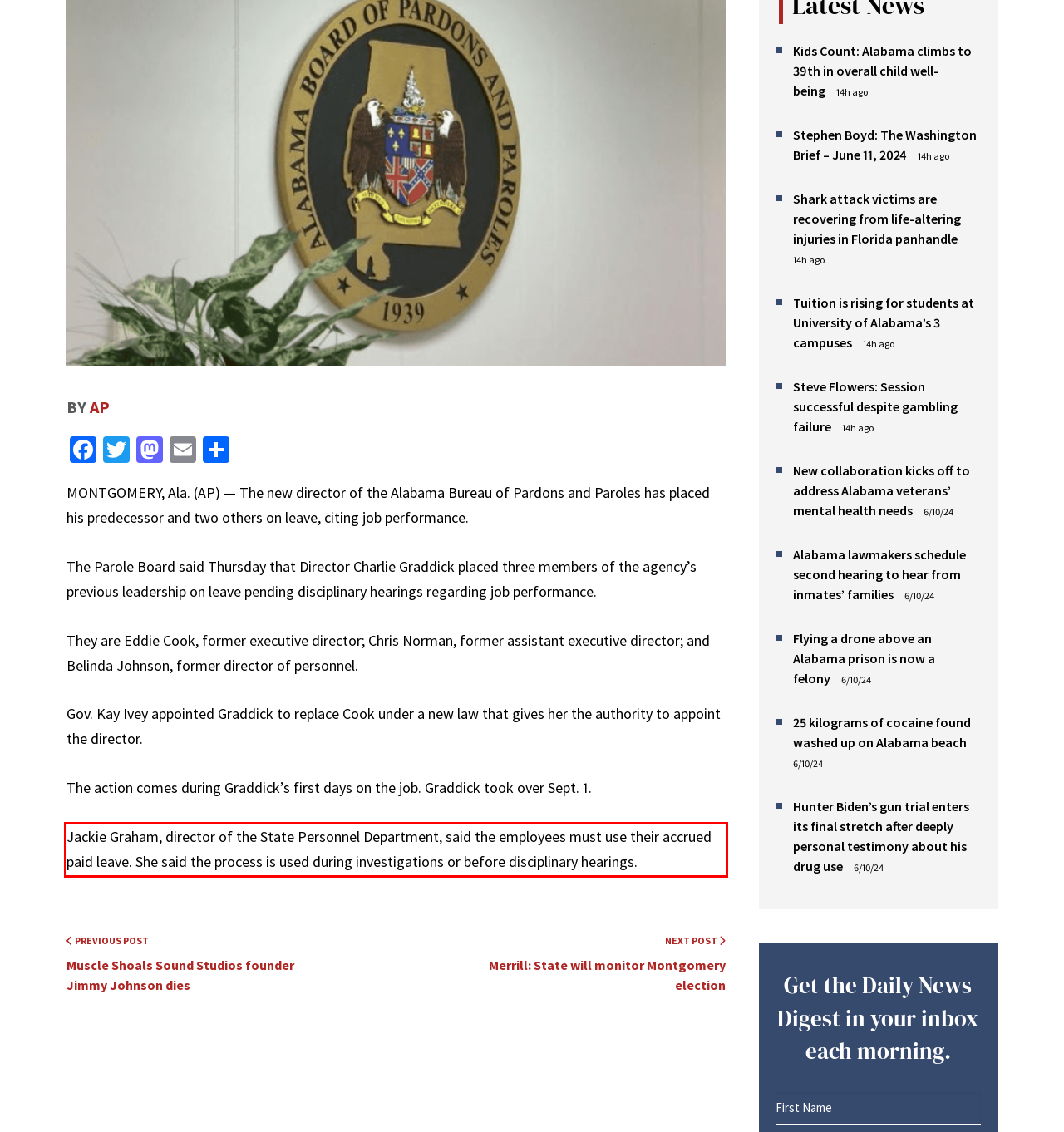Analyze the webpage screenshot and use OCR to recognize the text content in the red bounding box.

Jackie Graham, director of the State Personnel Department, said the employees must use their accrued paid leave. She said the process is used during investigations or before disciplinary hearings.